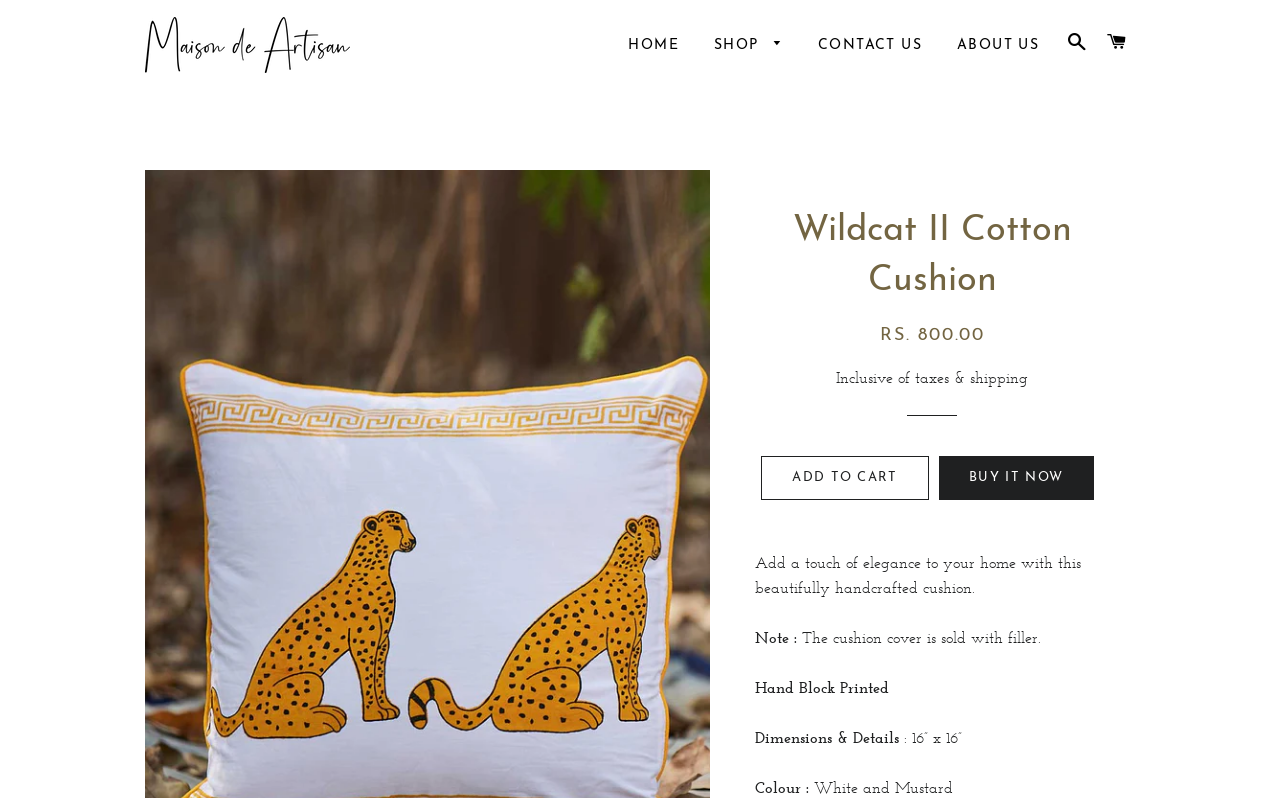Using floating point numbers between 0 and 1, provide the bounding box coordinates in the format (top-left x, top-left y, bottom-right x, bottom-right y). Locate the UI element described here: Buy it now

[0.733, 0.571, 0.854, 0.627]